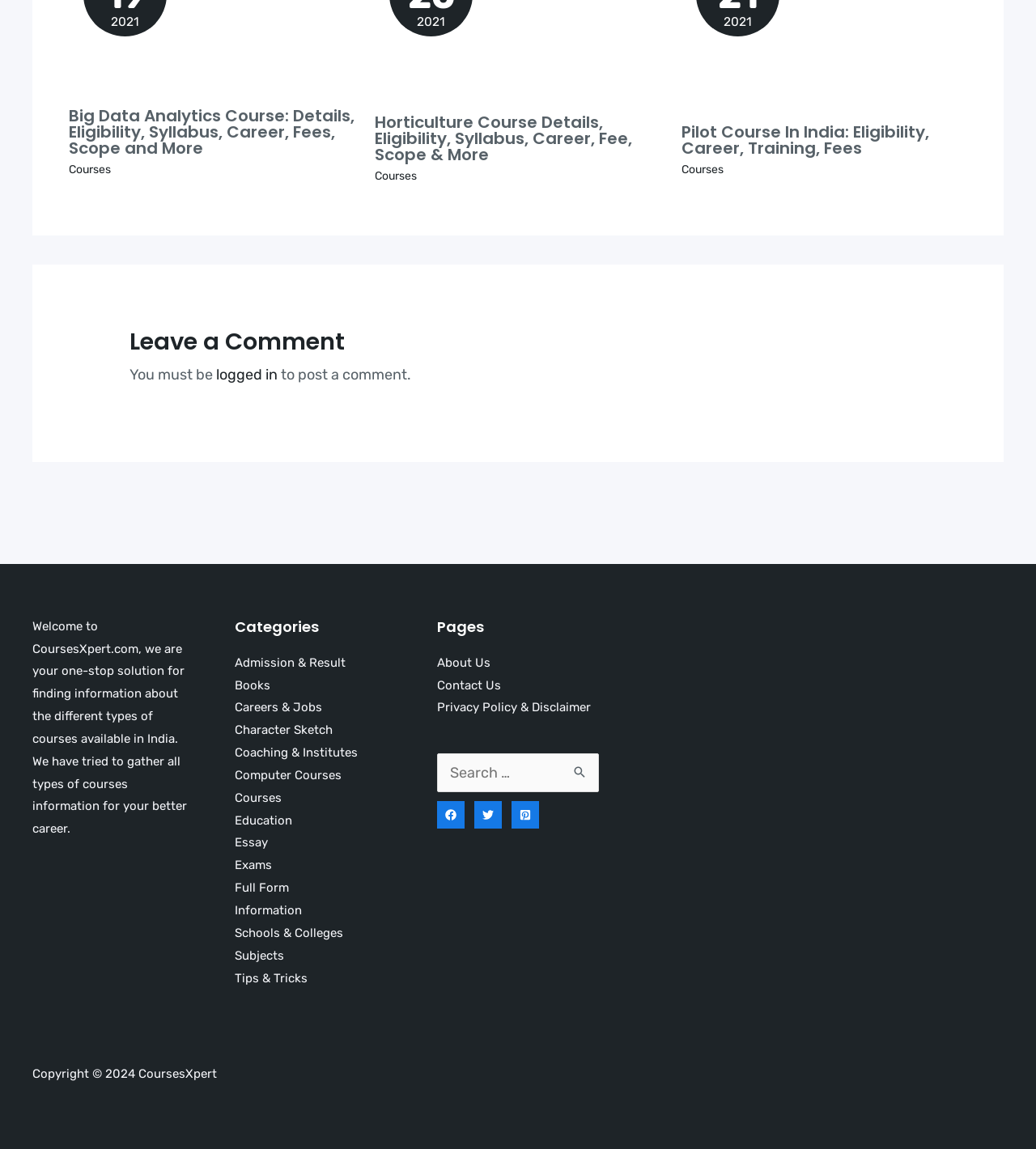Determine the bounding box coordinates of the clickable region to carry out the instruction: "Read more about Big Data Analytics Course".

[0.066, 0.005, 0.342, 0.021]